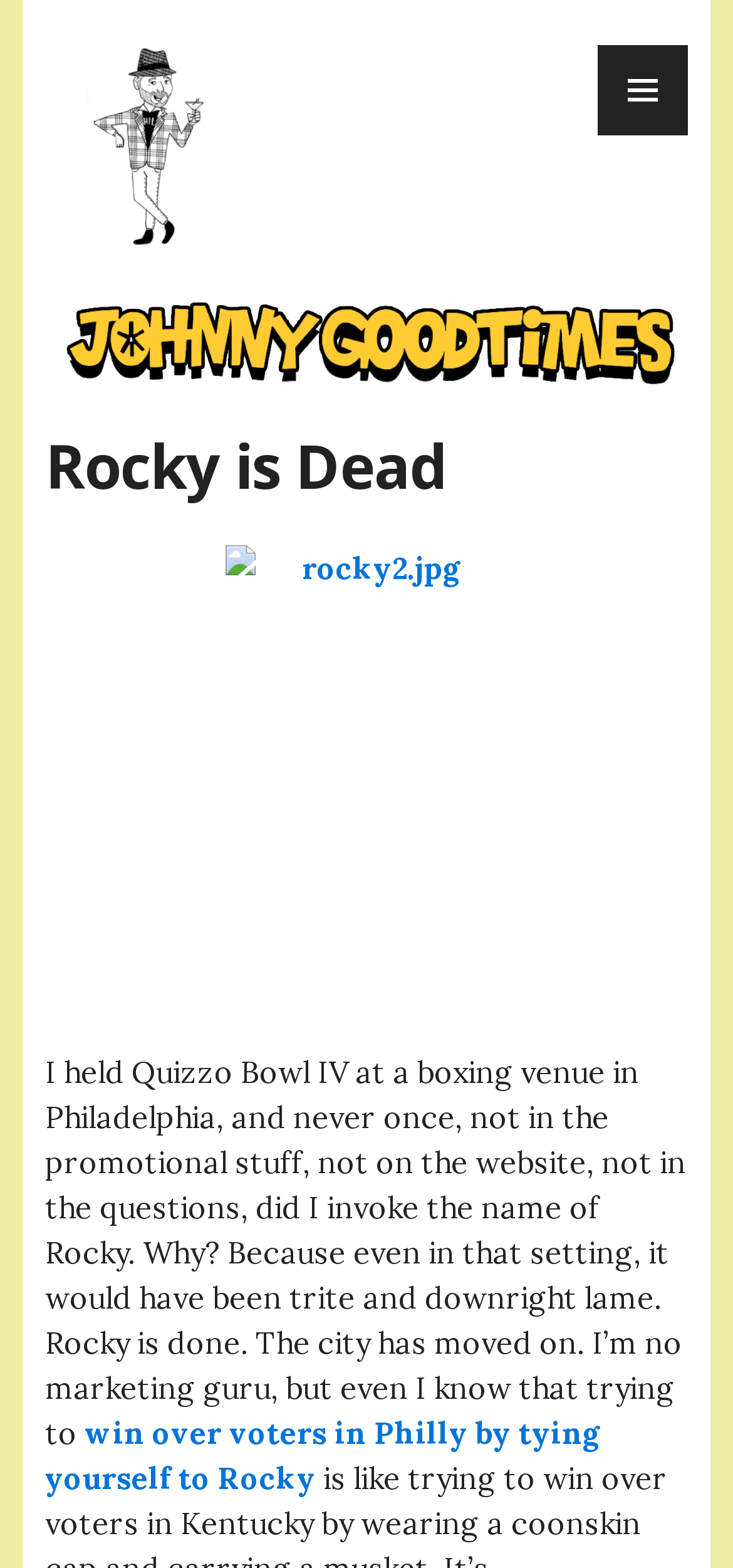What is the author's opinion about using Rocky's name?
Refer to the screenshot and deliver a thorough answer to the question presented.

The answer can be found by reading the static text element which states that 'even in that setting, it would have been trite and downright lame' to invoke Rocky's name, indicating the author's opinion.